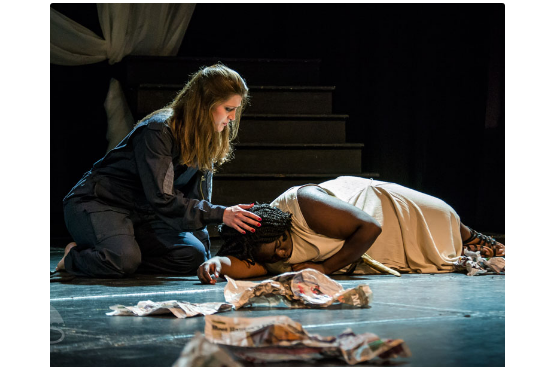Provide a comprehensive description of the image.

In this poignant scene from a theatrical performance, two characters interact intimately on a dimly lit stage. One character, dressed in a dark outfit, kneels beside another who lies on the ground, depicting a moment of vulnerability and care. The prone figure, draped in a flowing, light-colored garment, appears to be in distress, evoking a strong emotional response. Scattered around them are torn pieces of newspaper, contributing to the atmosphere of the scene. The soft lighting highlights the expressions on their faces, underscoring the intensity of their connection and the gravity of the moment. This image captures the themes of empathy and support in the narrative, inviting the audience to reflect on the characters' circumstances.